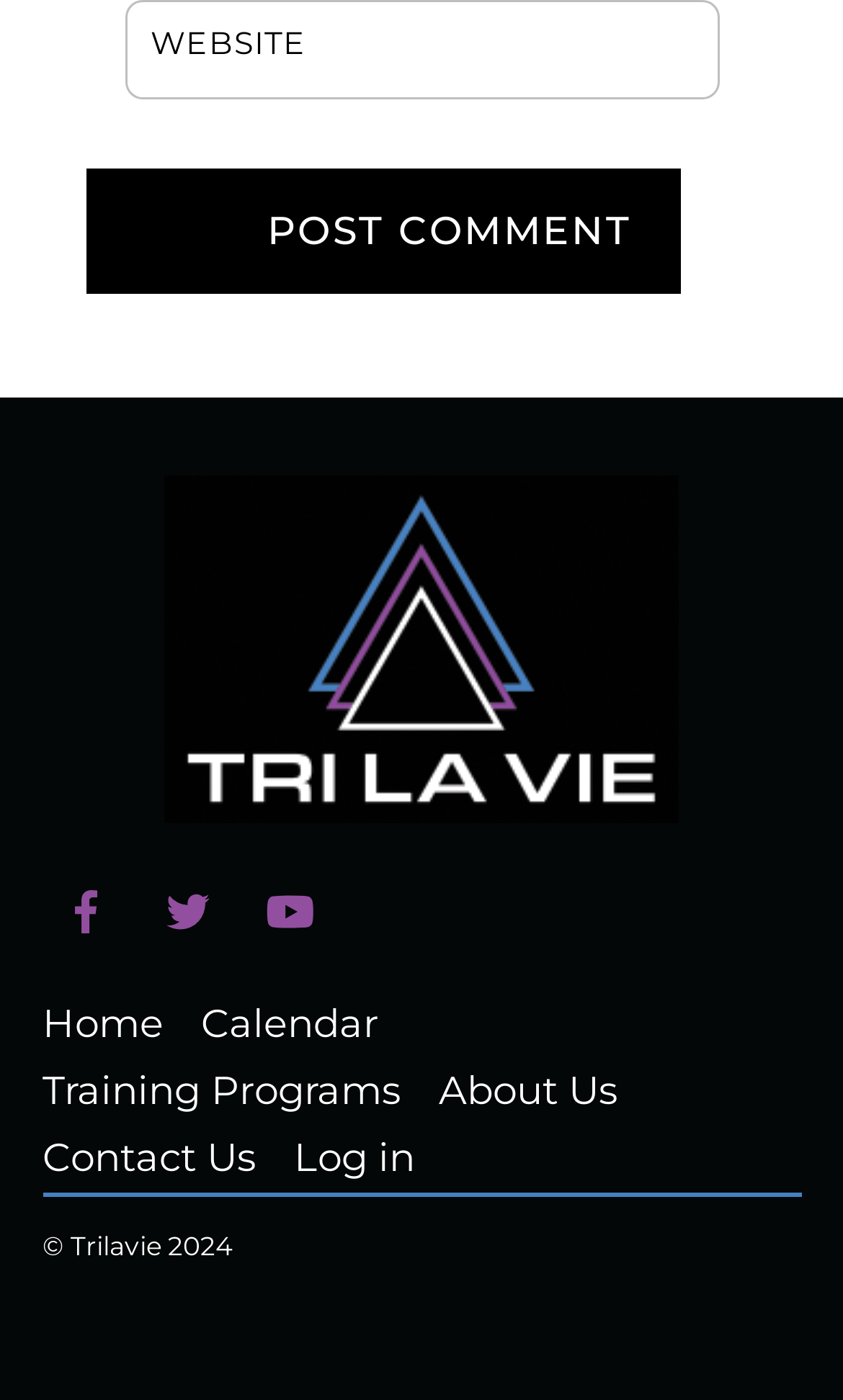What social media platforms are linked?
Using the image, answer in one word or phrase.

Facebook, Twitter, YouTube